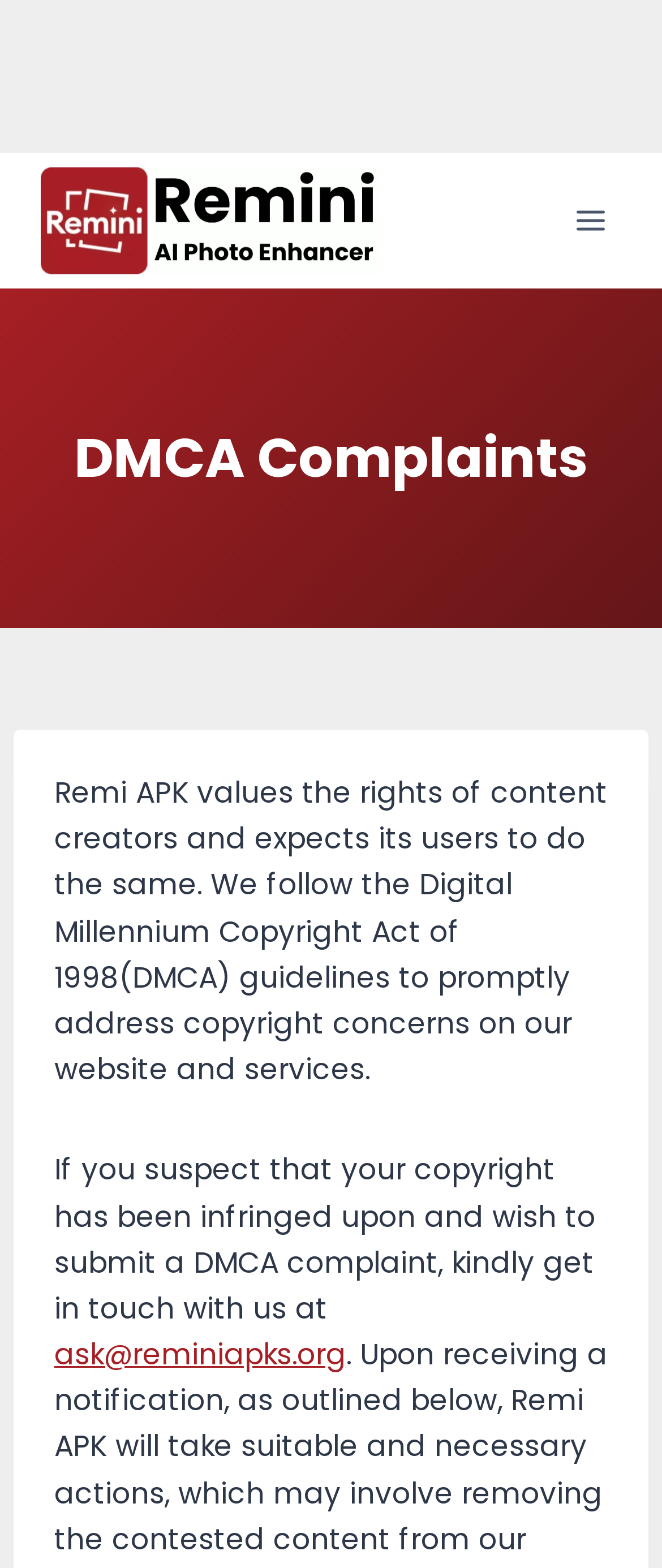Using the description: "alt="Remini Mod APK"", identify the bounding box of the corresponding UI element in the screenshot.

[0.062, 0.106, 0.574, 0.175]